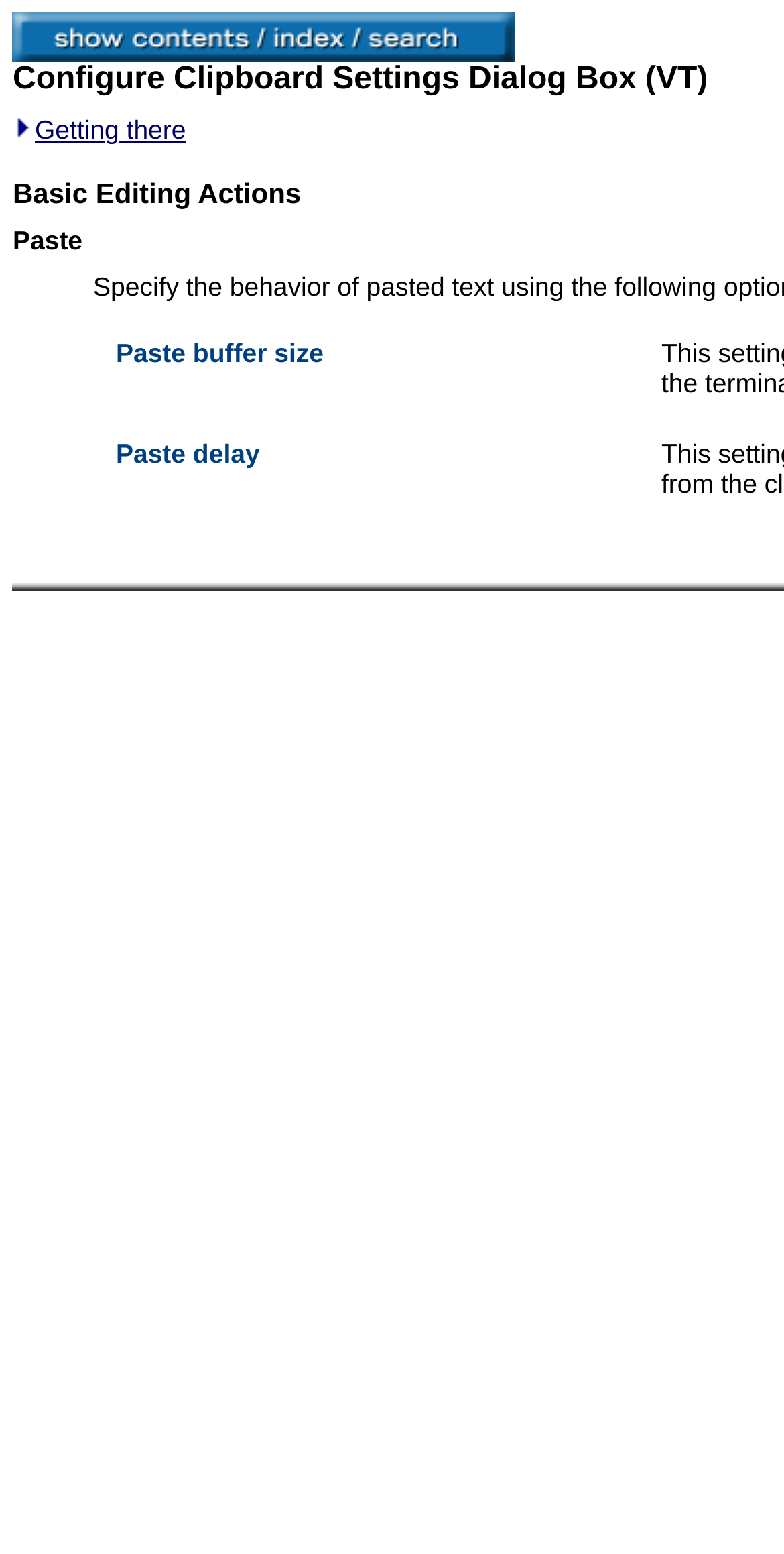What is the text above the 'Paste buffer size' cell?
Based on the image, give a one-word or short phrase answer.

Paste